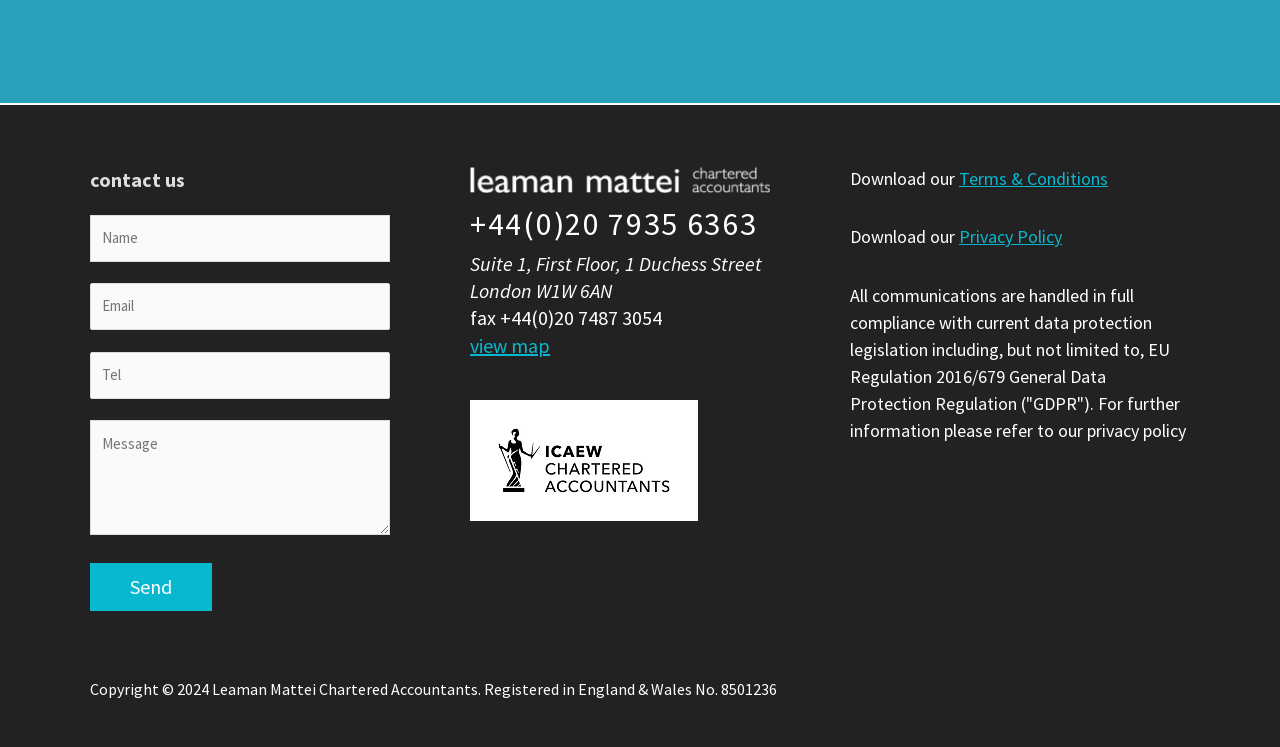Please find the bounding box coordinates of the element that needs to be clicked to perform the following instruction: "view the map". The bounding box coordinates should be four float numbers between 0 and 1, represented as [left, top, right, bottom].

[0.367, 0.446, 0.43, 0.48]